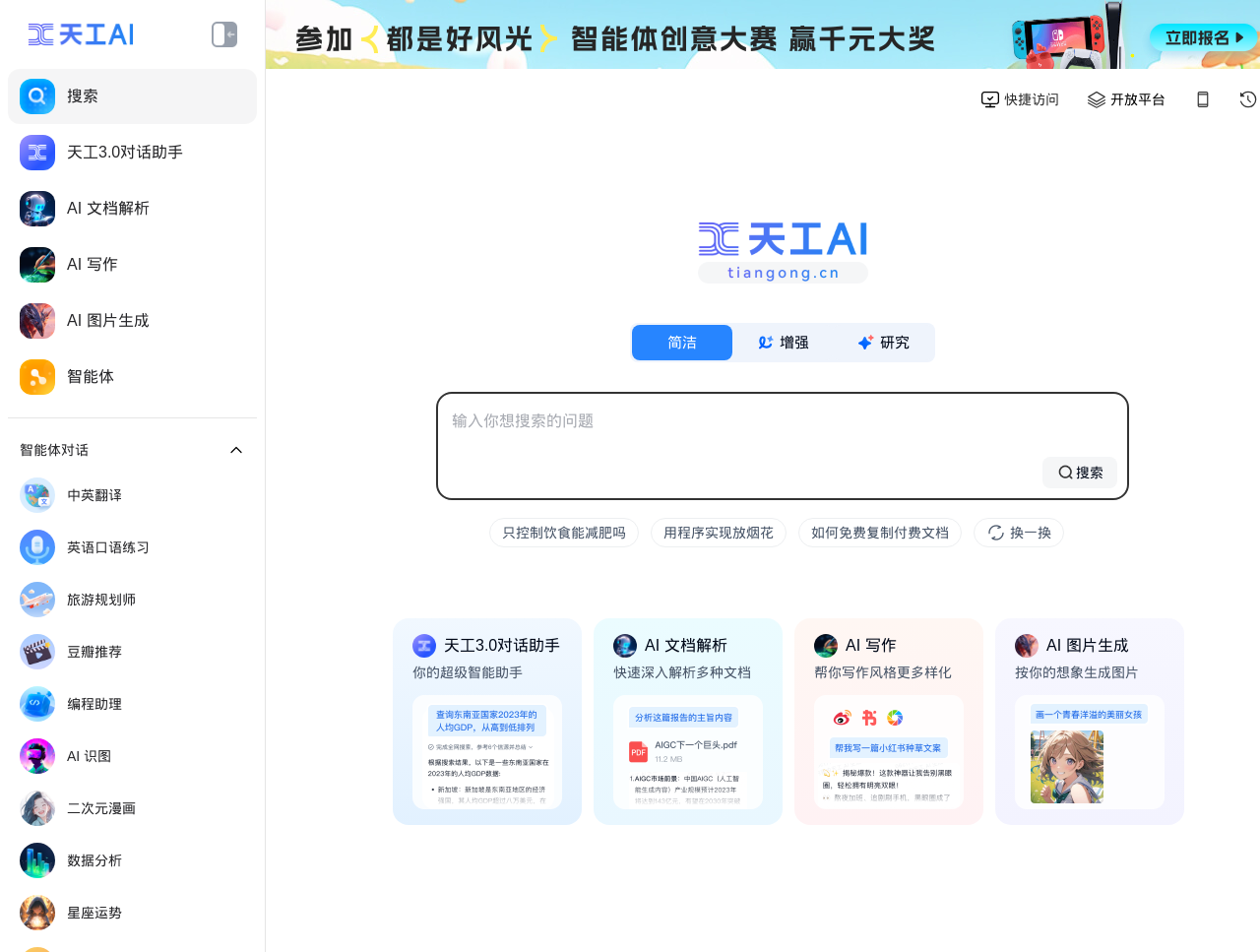What is the purpose of the textbox at the bottom of the page?
Can you offer a detailed and complete answer to this question?

The textbox at the bottom of the page has a placeholder text '输入你想搜索的问题' (input your search question), indicating that it is used to input a search question or query to be processed by the AI assistant.